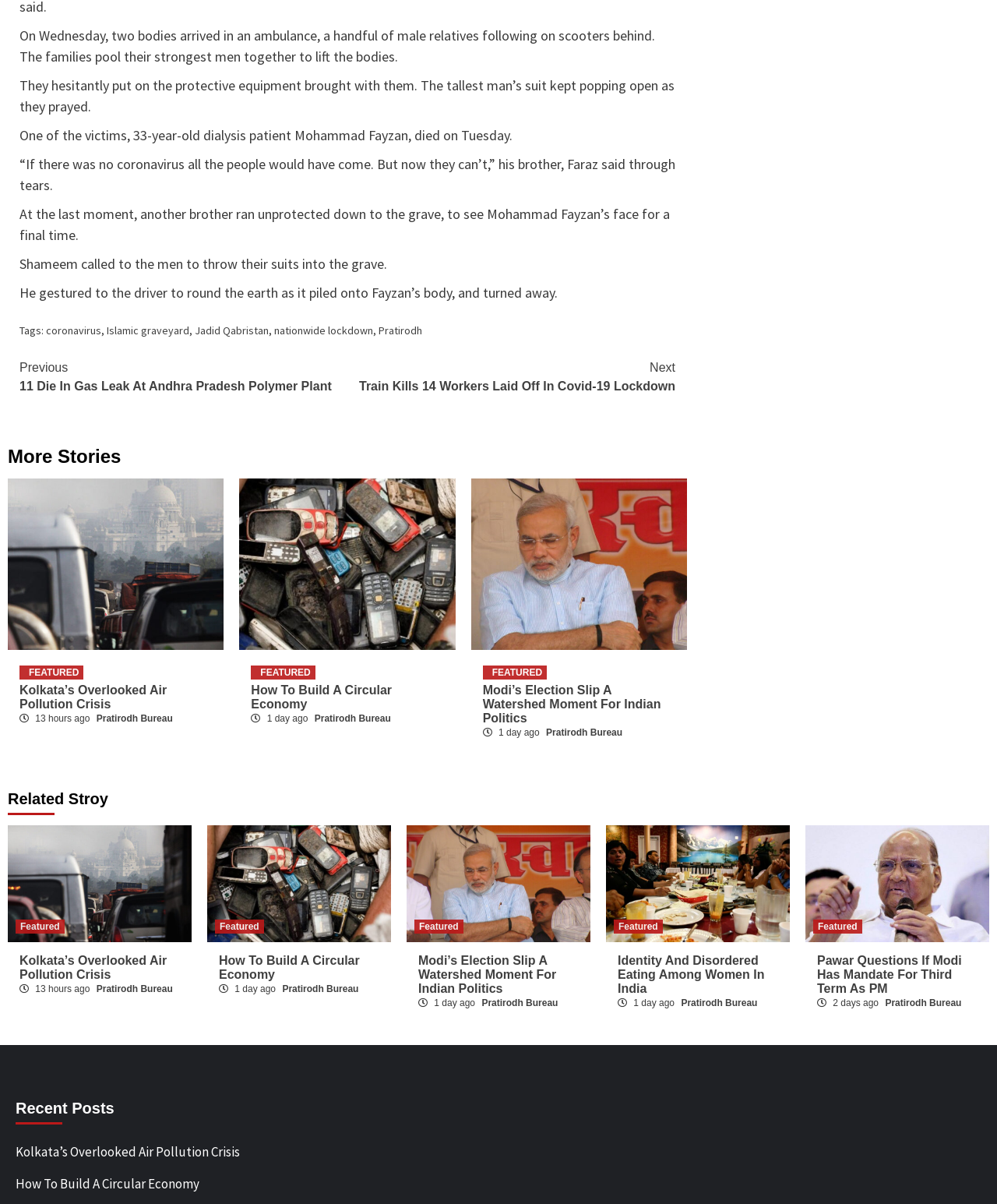For the element described, predict the bounding box coordinates as (top-left x, top-left y, bottom-right x, bottom-right y). All values should be between 0 and 1. Element description: Kolkata’s Overlooked Air Pollution Crisis

[0.016, 0.949, 0.328, 0.972]